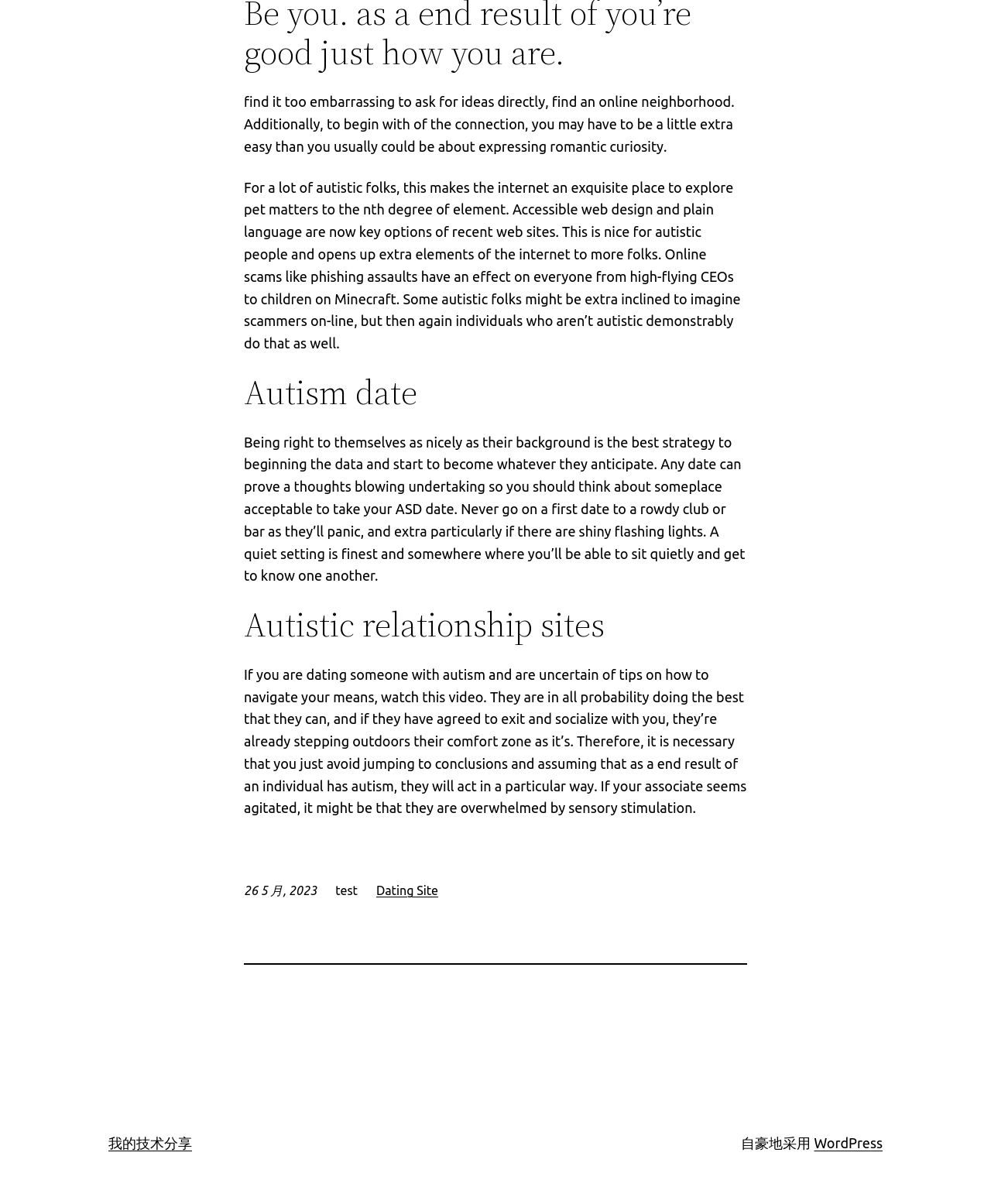Please answer the following question using a single word or phrase: What is the date mentioned at the bottom of the webpage?

26 May, 2023